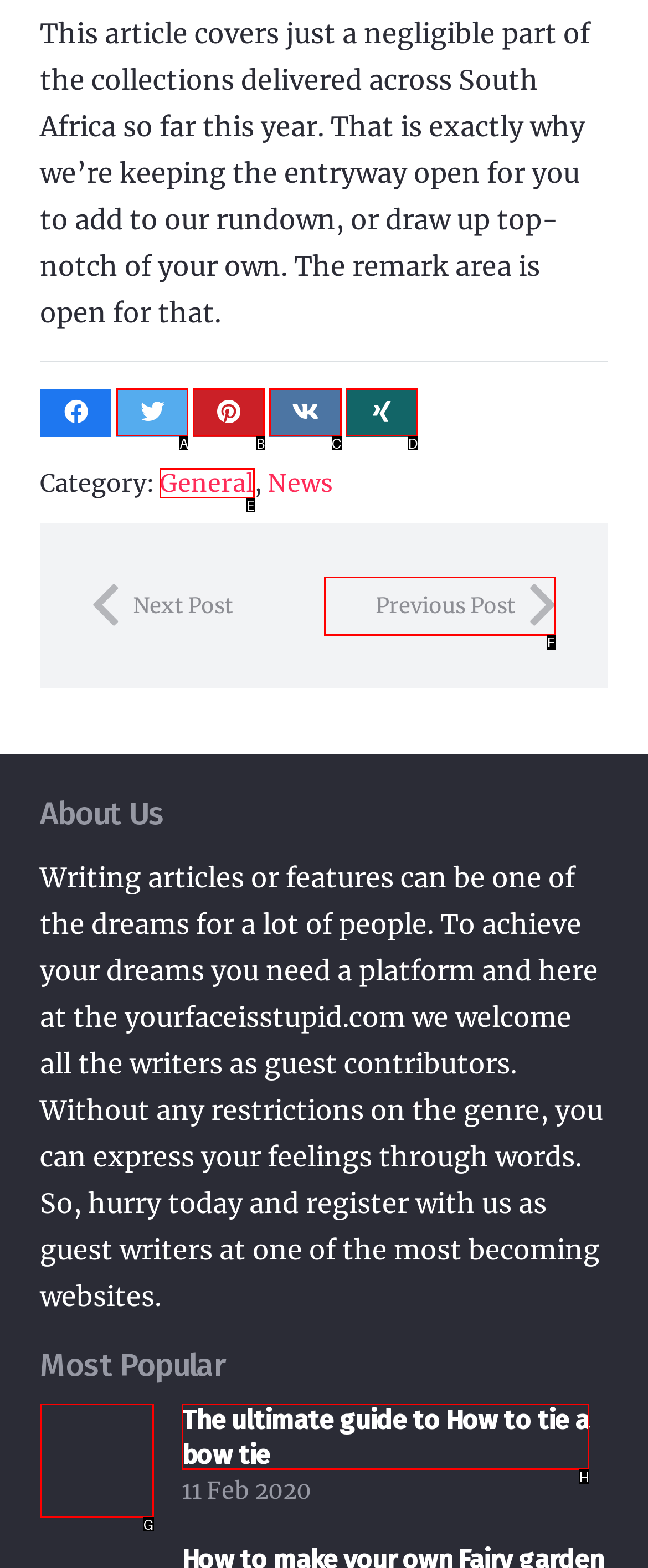Given the description: Previous Post, choose the HTML element that matches it. Indicate your answer with the letter of the option.

F